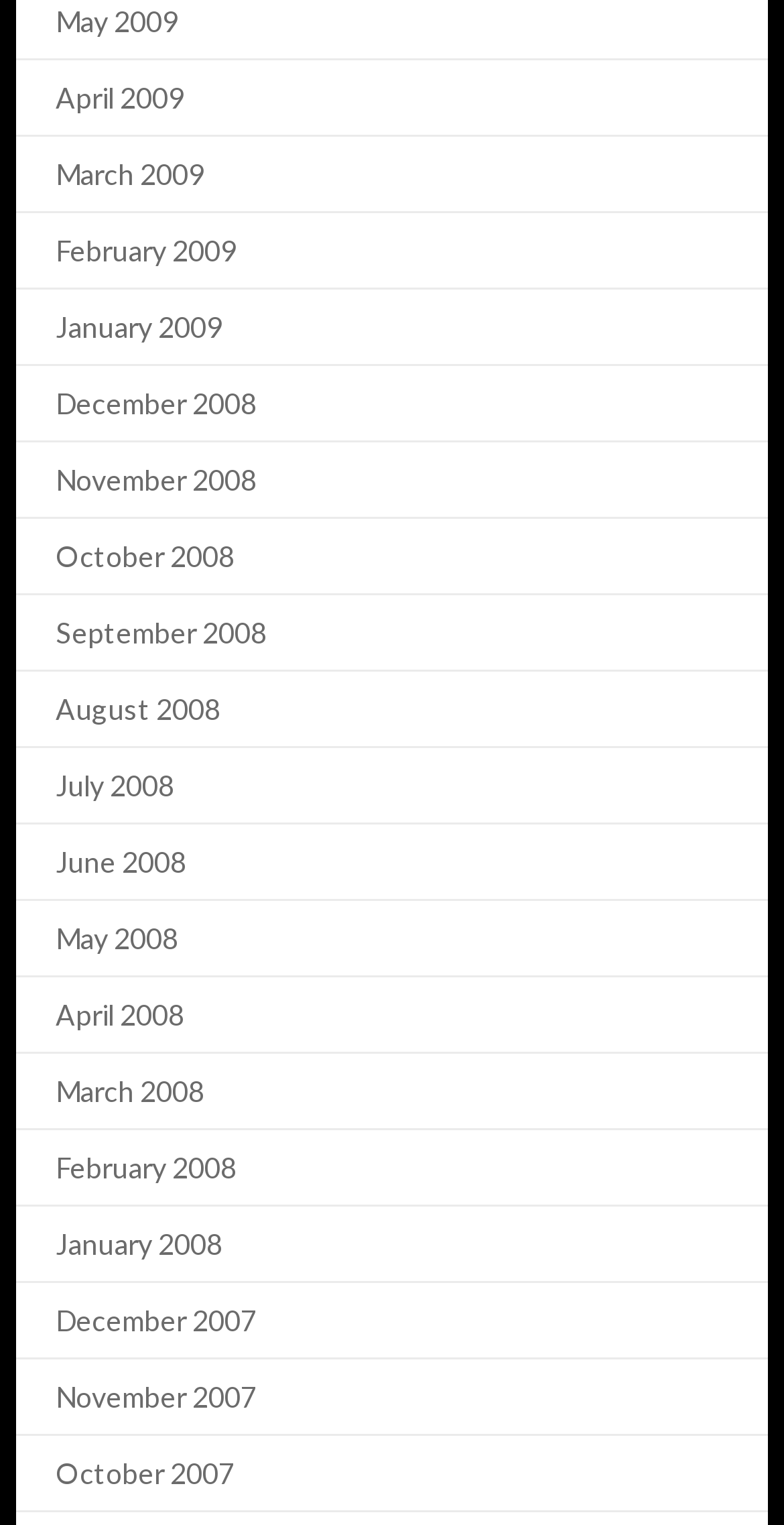Please mark the bounding box coordinates of the area that should be clicked to carry out the instruction: "view April 2008".

[0.071, 0.653, 0.235, 0.676]